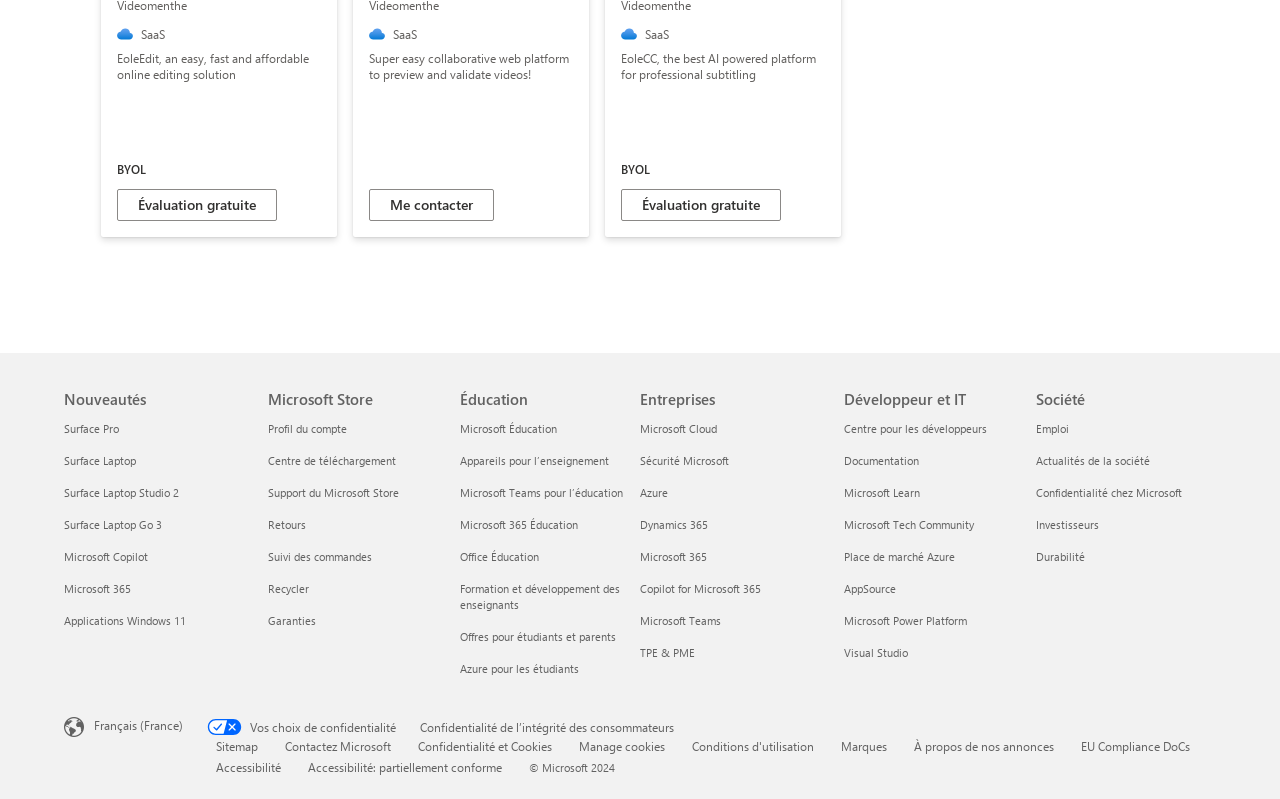Analyze the image and provide a detailed answer to the question: What is the purpose of the 'Vos choix en matière de confidentialité' link?

The 'Vos choix en matière de confidentialité' link appears to be related to user privacy choices, allowing users to manage their privacy settings or opt-out of certain data collection practices. This can be inferred from the text on the link, which translates to 'Your privacy choices' in English.